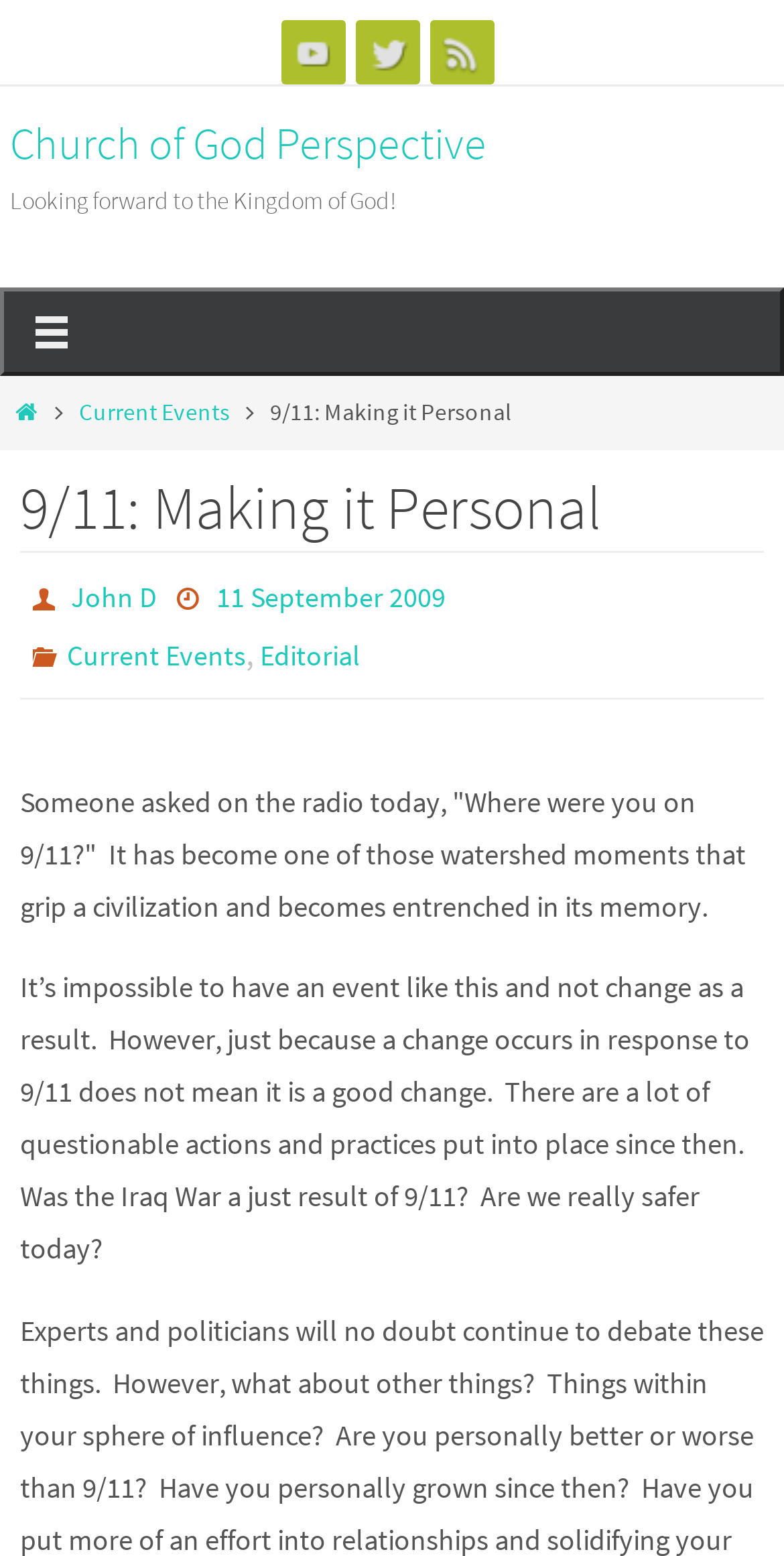Identify the bounding box coordinates for the element you need to click to achieve the following task: "Click on Buy Isagenix". The coordinates must be four float values ranging from 0 to 1, formatted as [left, top, right, bottom].

None